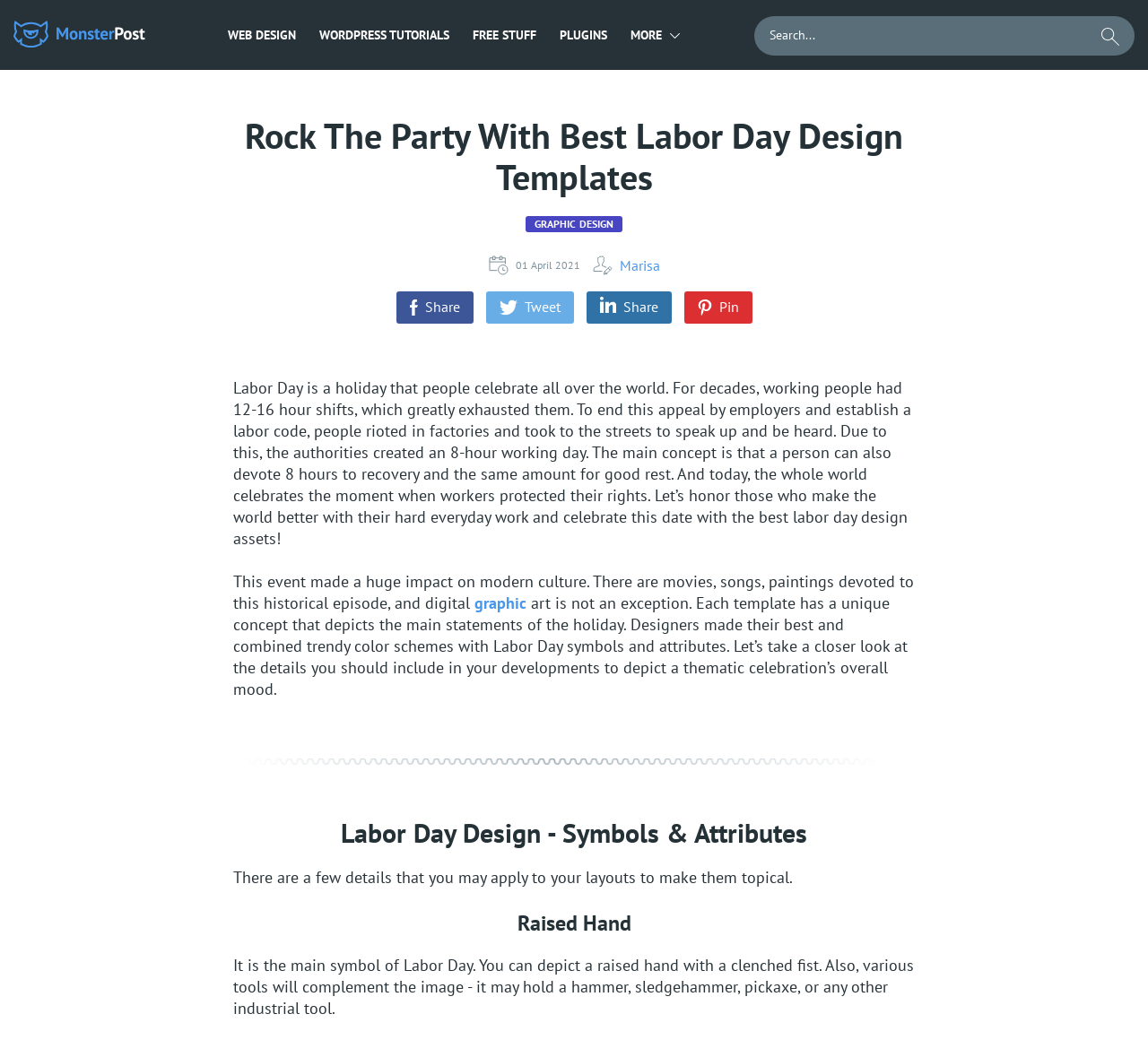Pinpoint the bounding box coordinates of the clickable area necessary to execute the following instruction: "Search for Labor Day design templates". The coordinates should be given as four float numbers between 0 and 1, namely [left, top, right, bottom].

[0.657, 0.016, 0.988, 0.053]